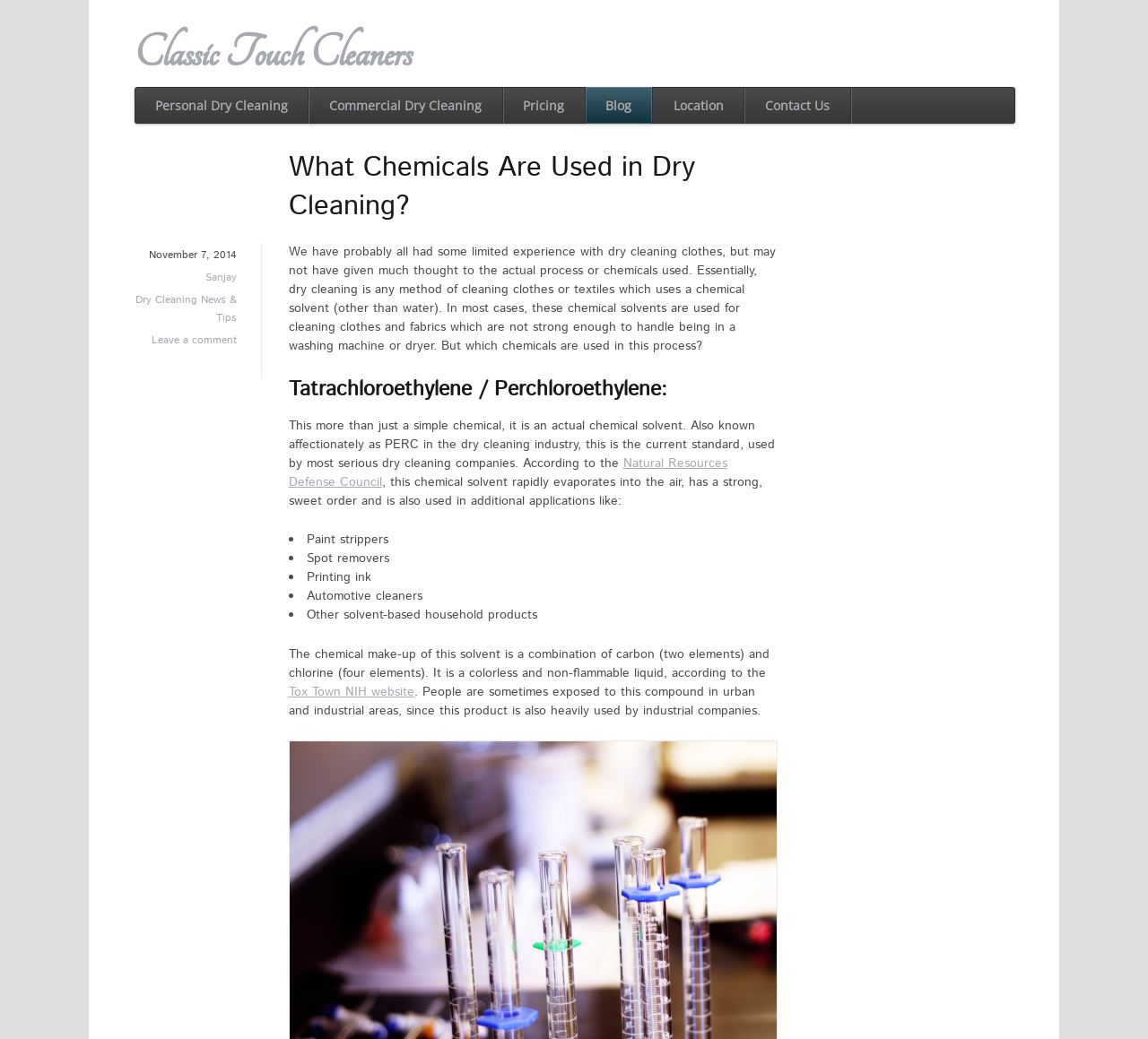Please determine the bounding box coordinates of the section I need to click to accomplish this instruction: "Contact Us".

[0.648, 0.085, 0.741, 0.119]